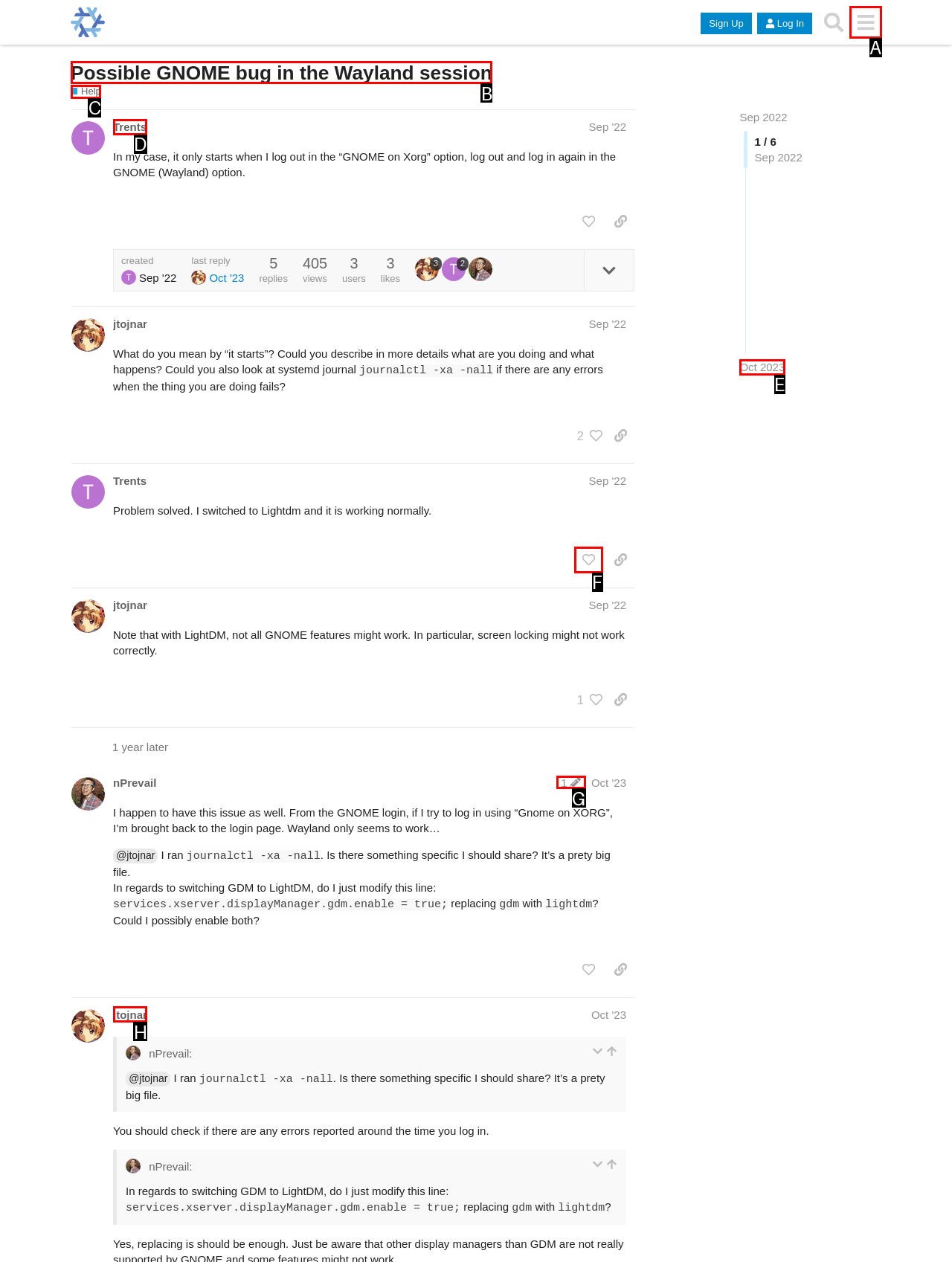Select the HTML element that best fits the description: title="like this post"
Respond with the letter of the correct option from the choices given.

F